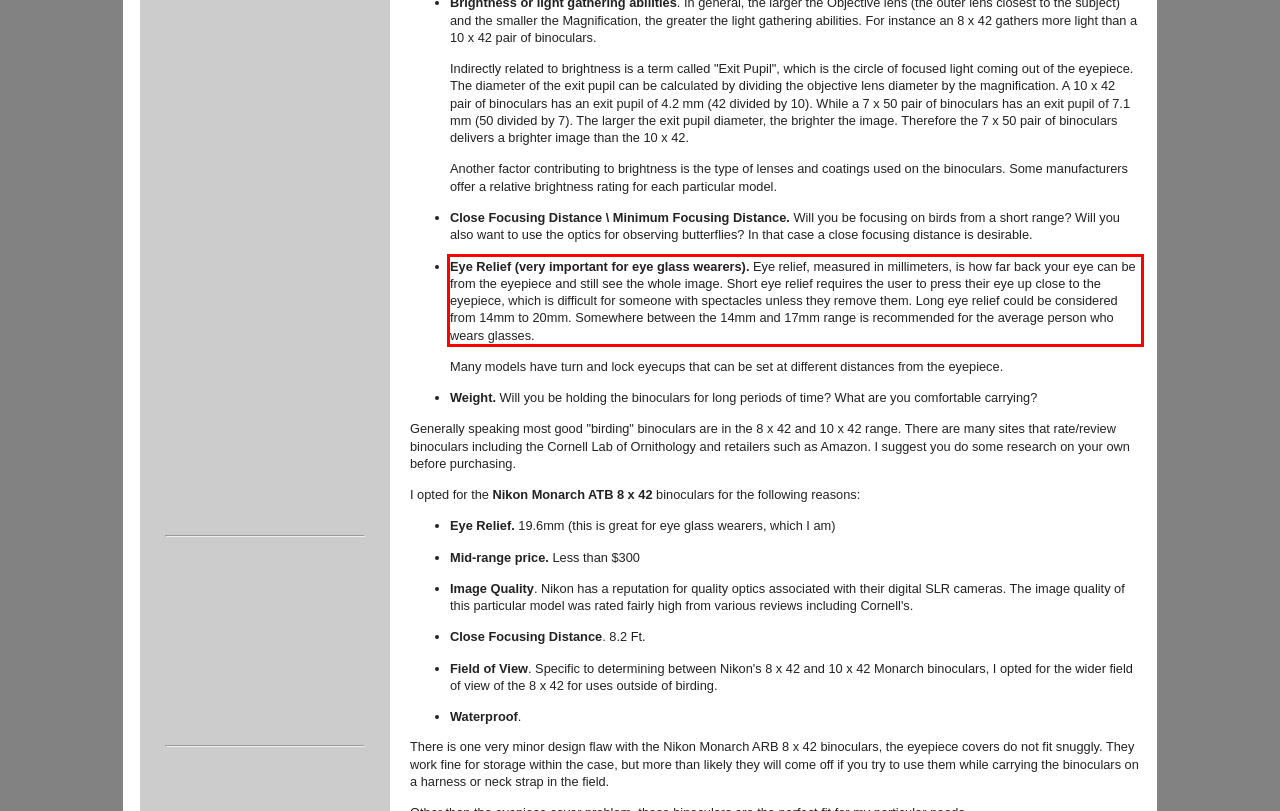Look at the provided screenshot of the webpage and perform OCR on the text within the red bounding box.

Eye Relief (very important for eye glass wearers). Eye relief, measured in millimeters, is how far back your eye can be from the eyepiece and still see the whole image. Short eye relief requires the user to press their eye up close to the eyepiece, which is difficult for someone with spectacles unless they remove them. Long eye relief could be considered from 14mm to 20mm. Somewhere between the 14mm and 17mm range is recommended for the average person who wears glasses.